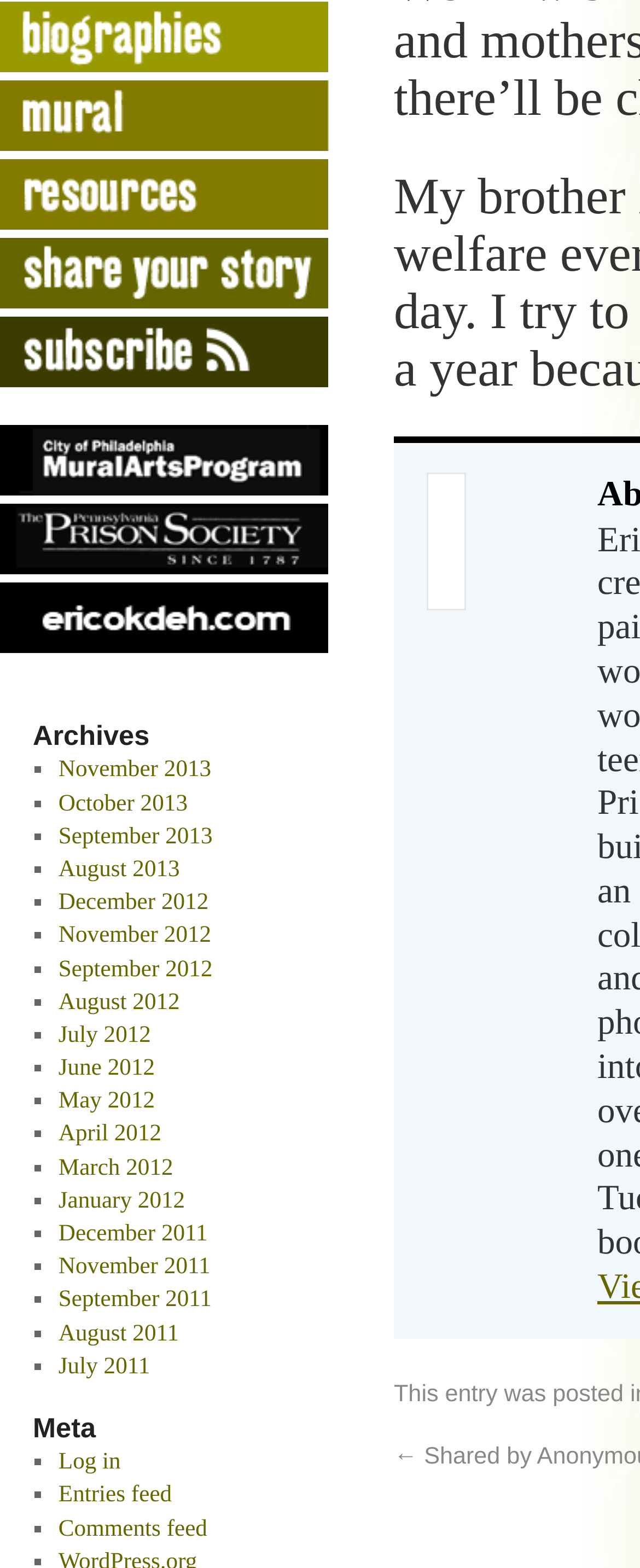Provide the bounding box coordinates of the HTML element this sentence describes: "parent_node: ← Shared by Anonymous". The bounding box coordinates consist of four float numbers between 0 and 1, i.e., [left, top, right, bottom].

[0.0, 0.024, 0.513, 0.039]